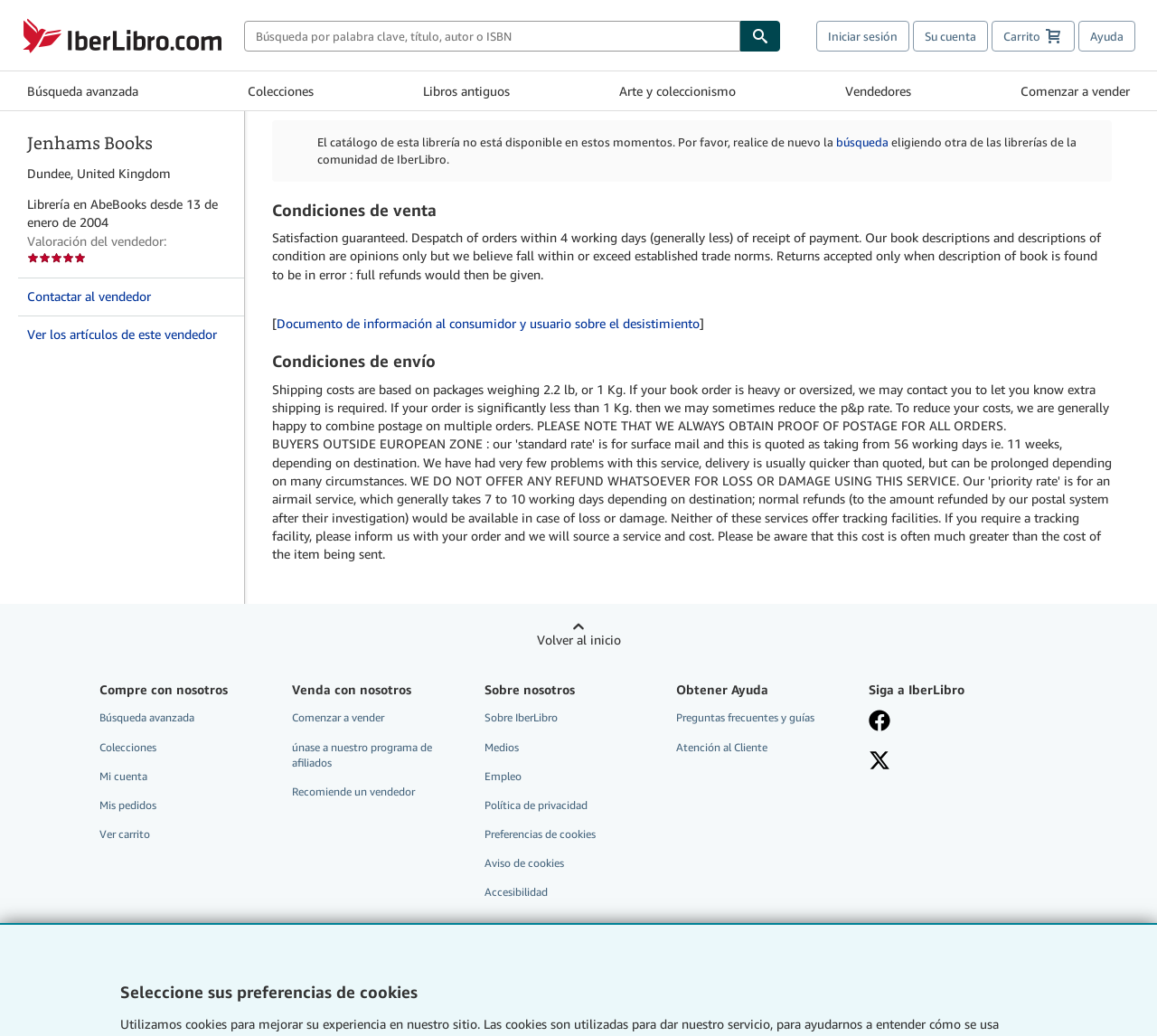Respond concisely with one word or phrase to the following query:
What is the name of the bookstore?

Jenhams Books